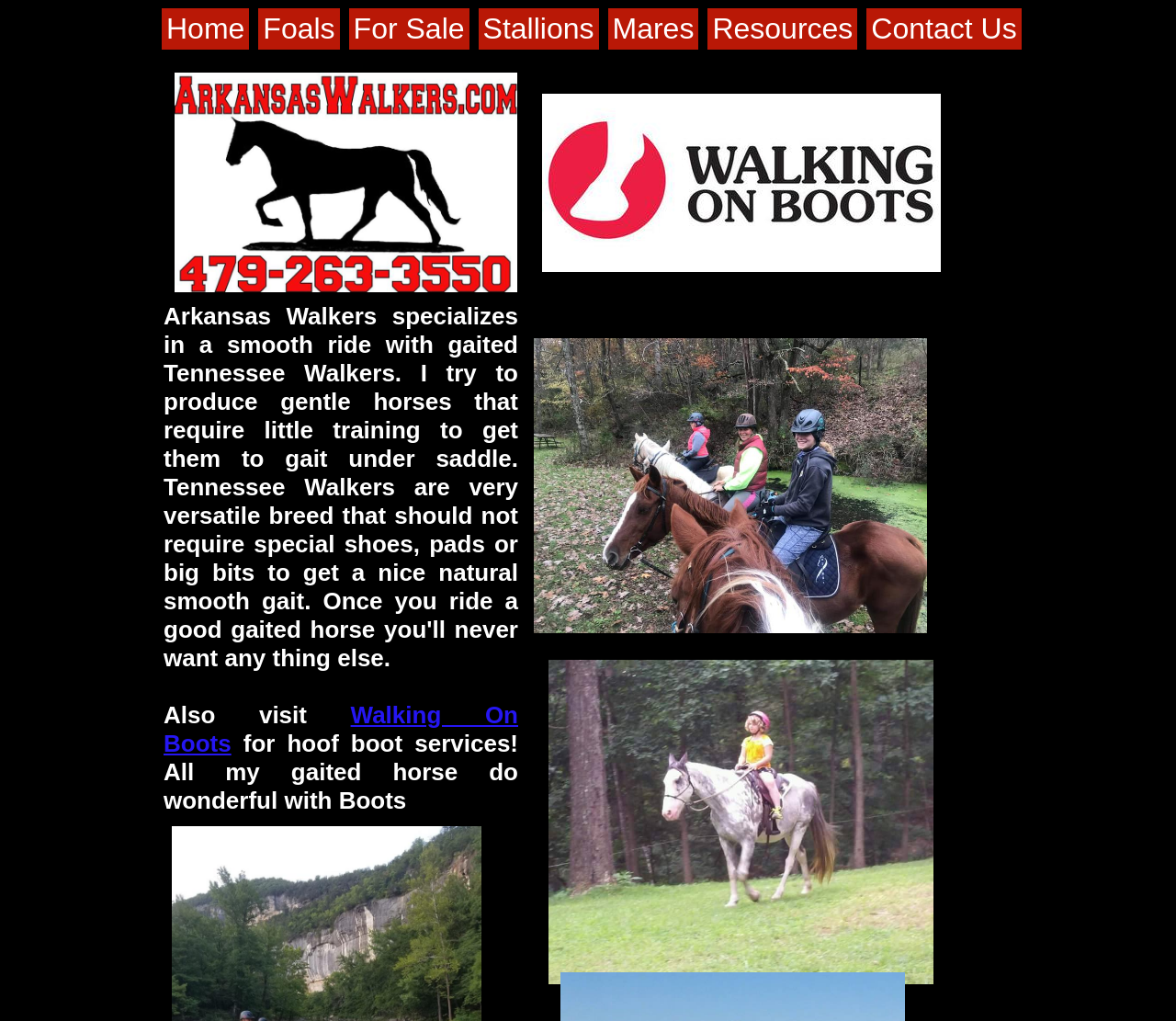Please find the bounding box coordinates of the clickable region needed to complete the following instruction: "View 'Log in' page". The bounding box coordinates must consist of four float numbers between 0 and 1, i.e., [left, top, right, bottom].

None